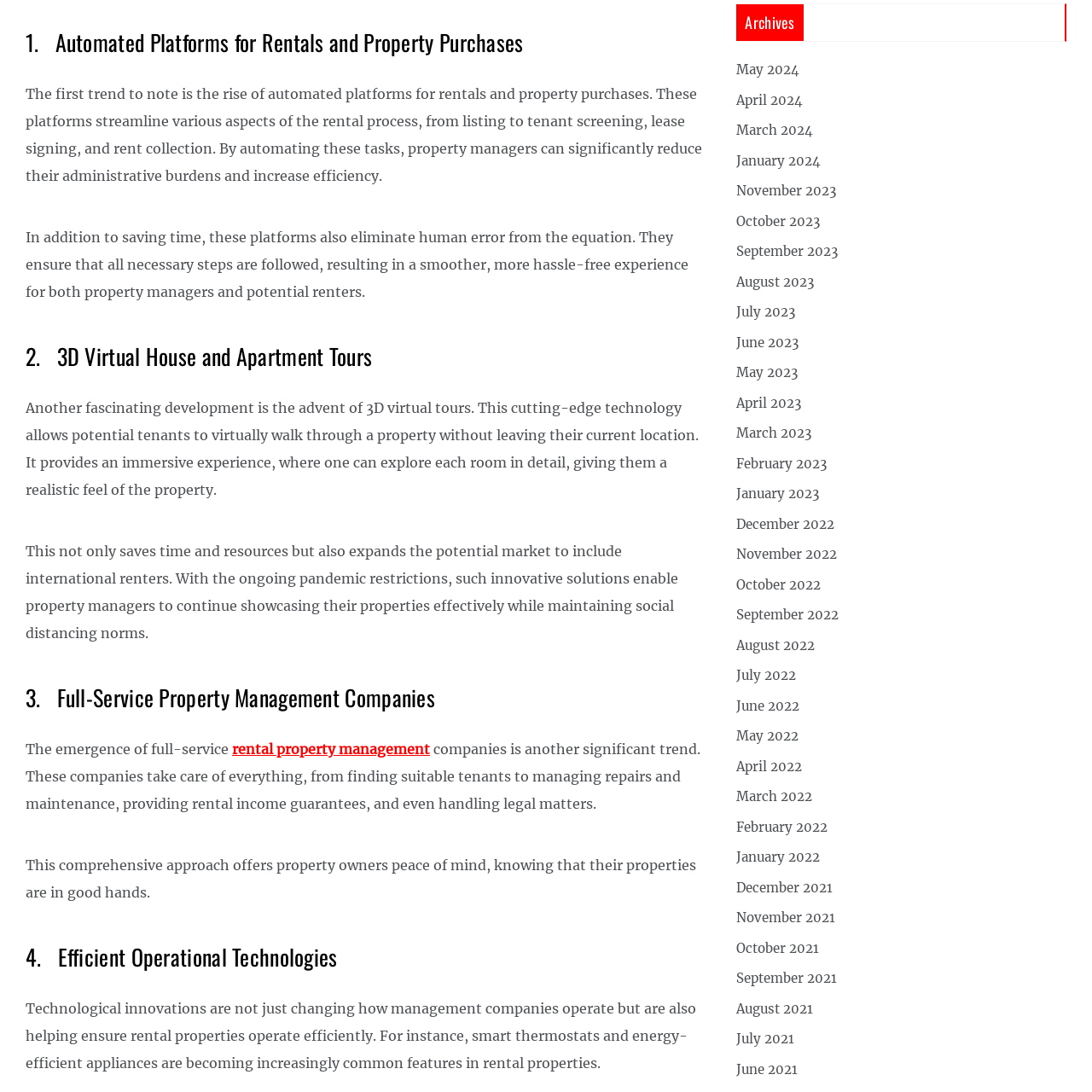From the element description: "rental property management", extract the bounding box coordinates of the UI element. The coordinates should be expressed as four float numbers between 0 and 1, in the order [left, top, right, bottom].

[0.212, 0.678, 0.394, 0.693]